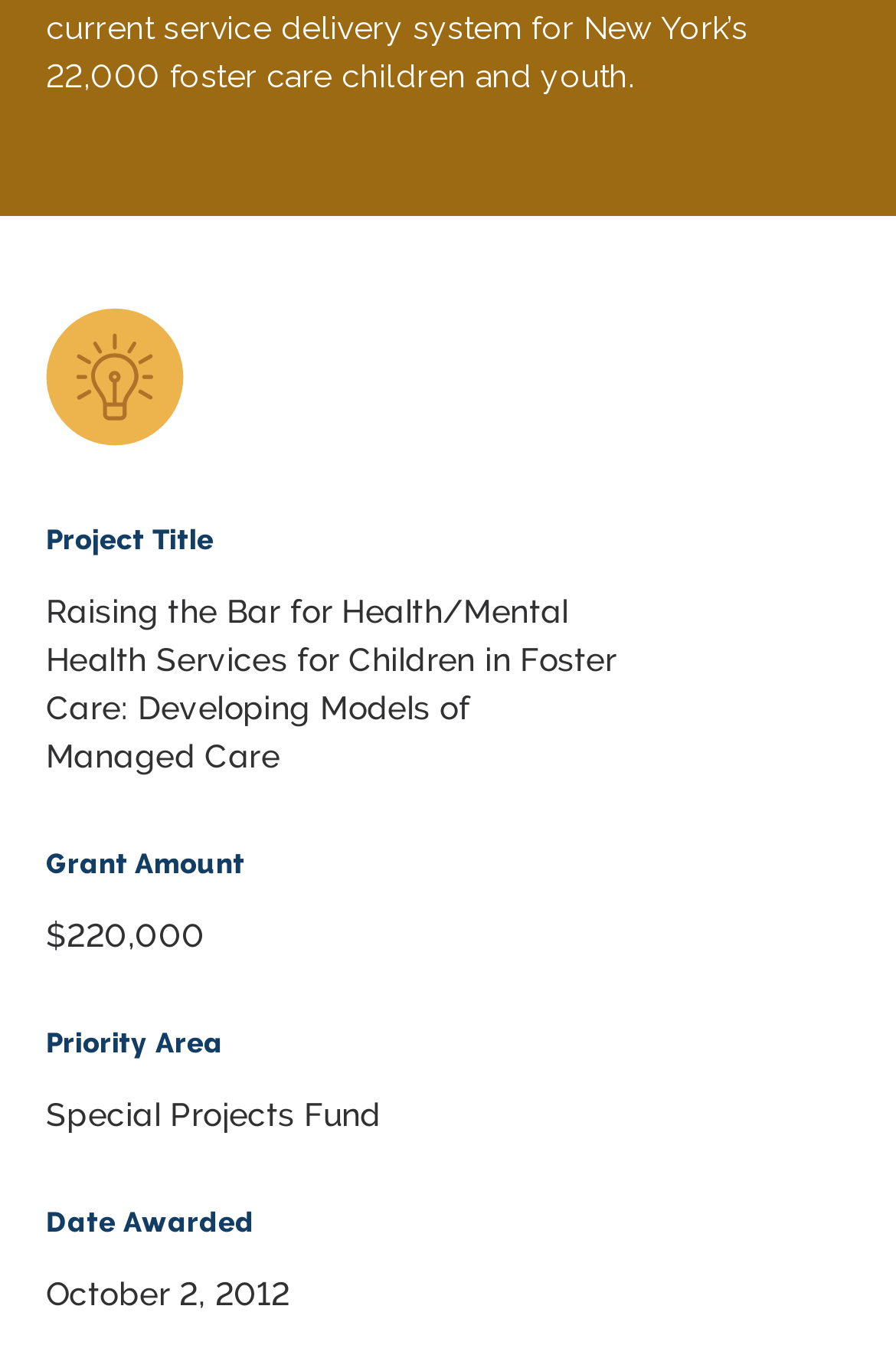Extract the bounding box coordinates for the UI element described by the text: "Our Progress". The coordinates should be in the form of [left, top, right, bottom] with values between 0 and 1.

[0.153, 0.606, 0.944, 0.638]